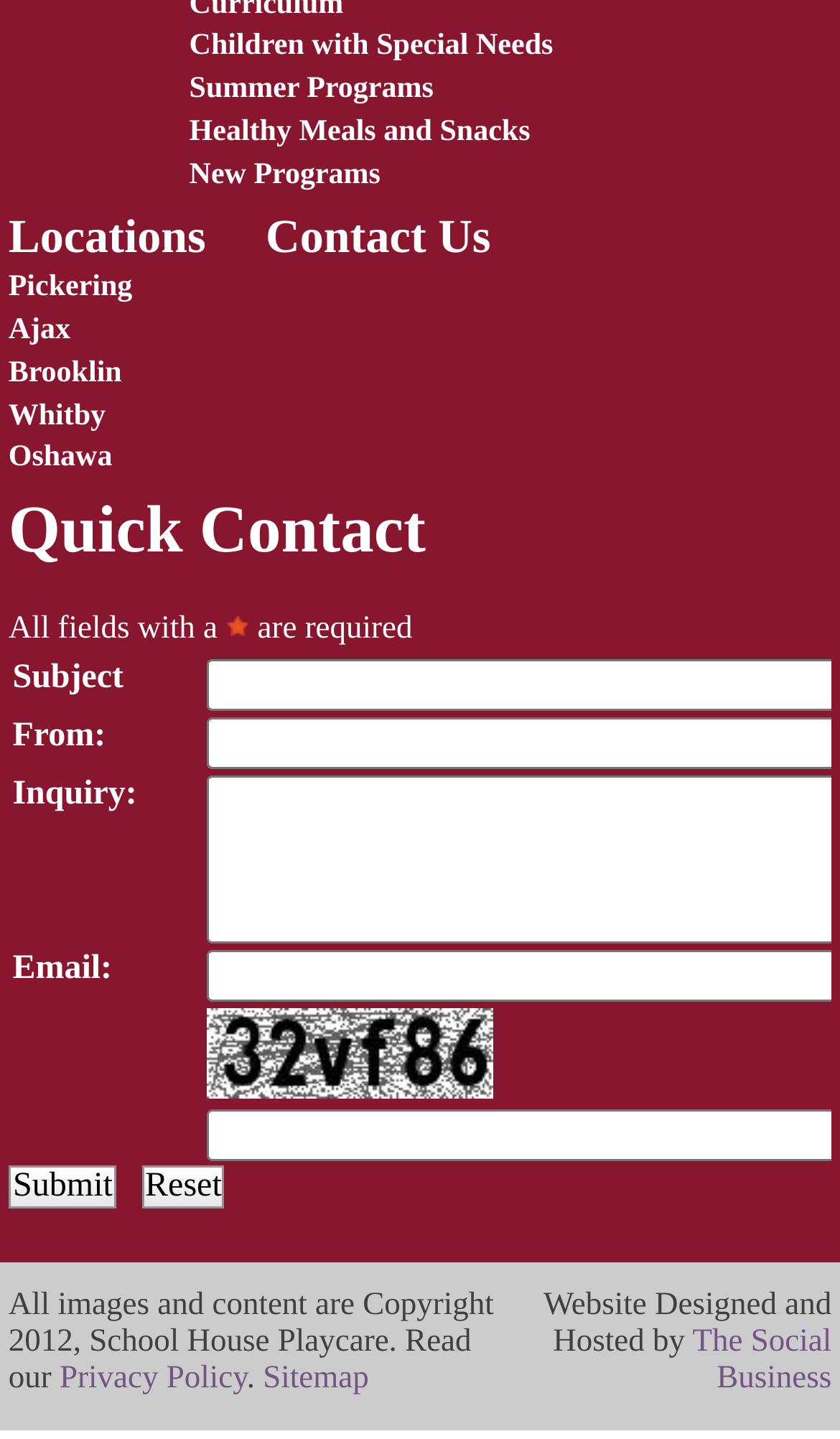Locate the bounding box coordinates of the area that needs to be clicked to fulfill the following instruction: "Click the MENU button". The coordinates should be in the format of four float numbers between 0 and 1, namely [left, top, right, bottom].

None